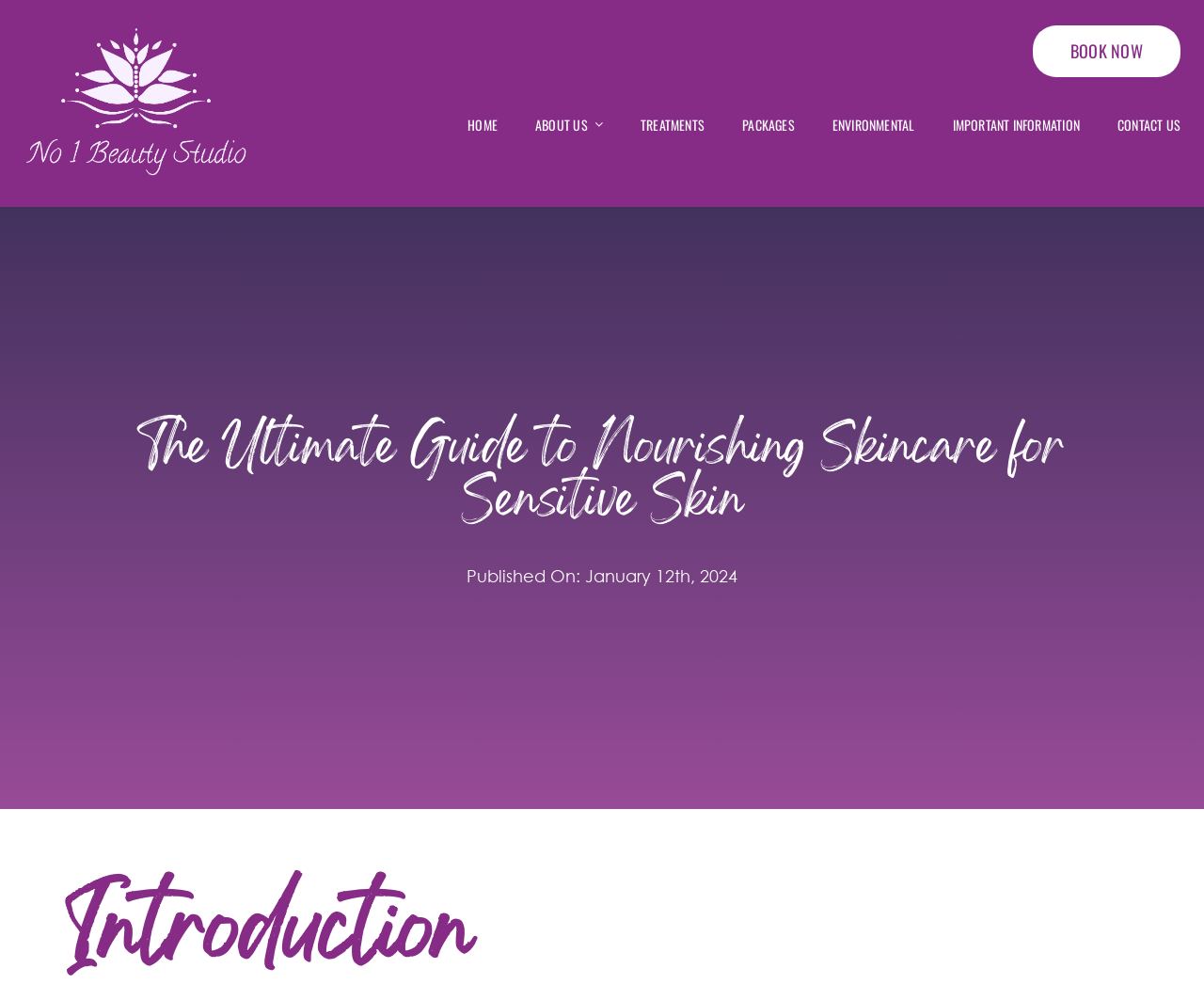What is the main heading of this webpage? Please extract and provide it.

The Ultimate Guide to Nourishing Skincare for Sensitive Skin